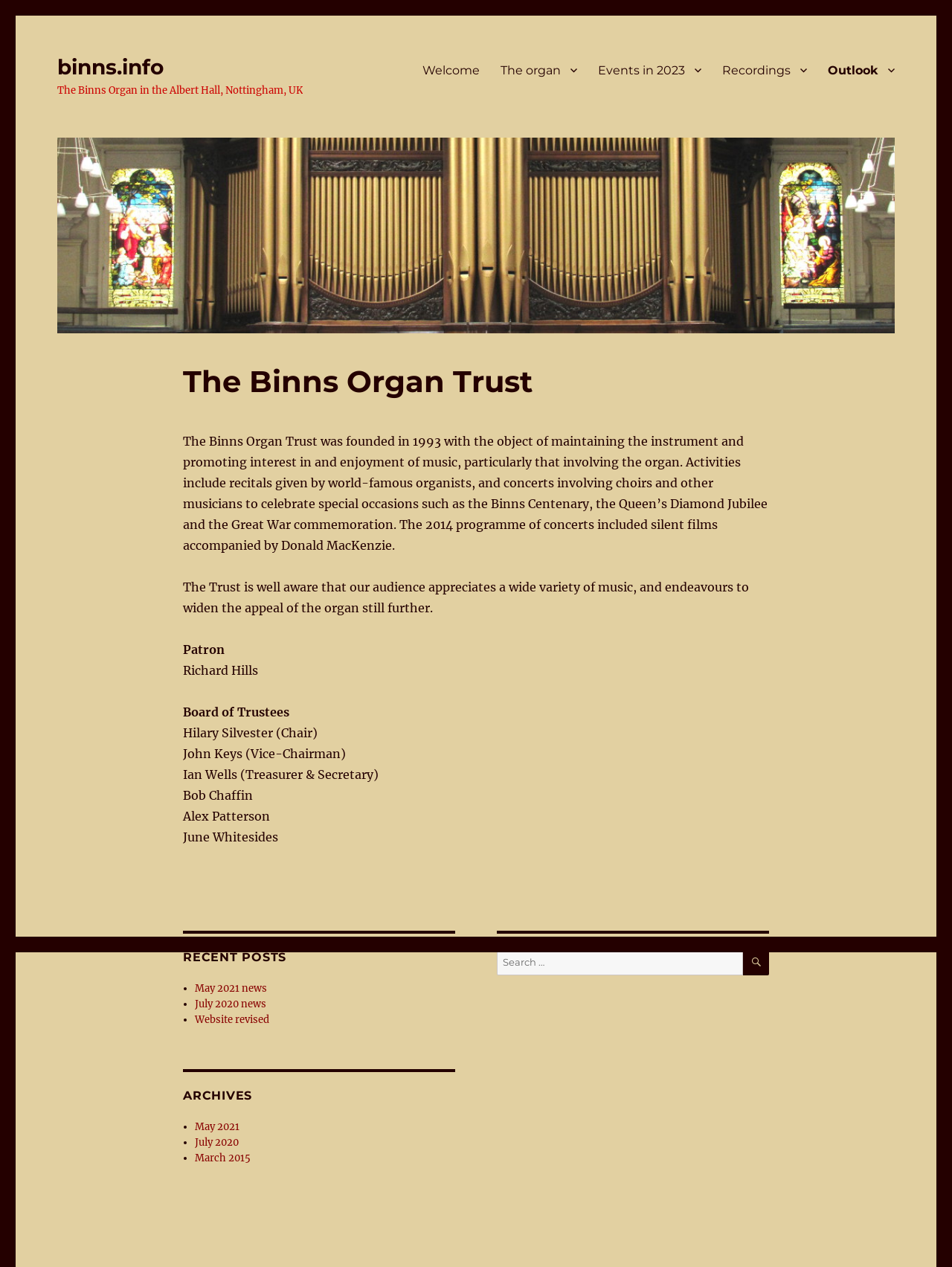Can you specify the bounding box coordinates of the area that needs to be clicked to fulfill the following instruction: "Read the 'May 2021 news' post"?

[0.205, 0.775, 0.281, 0.785]